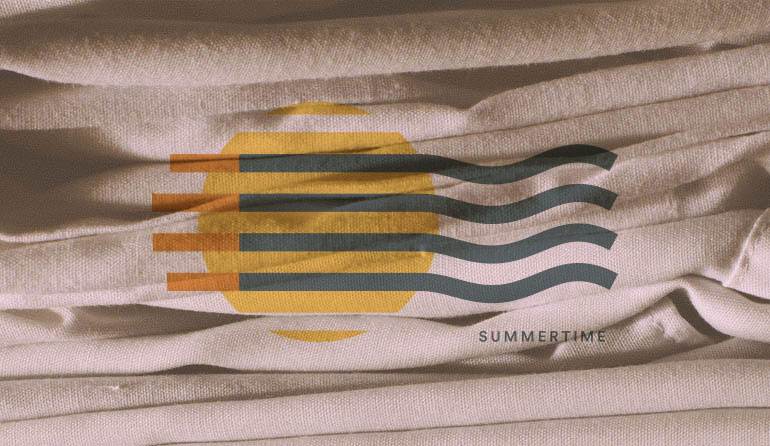How many horizontal bars are overlaying the sun?
Refer to the image and give a detailed response to the question.

Overlaying the sun are five horizontal bars in various shades, symbolizing gentle waves or rays, suggesting the movement of water or sunlight.